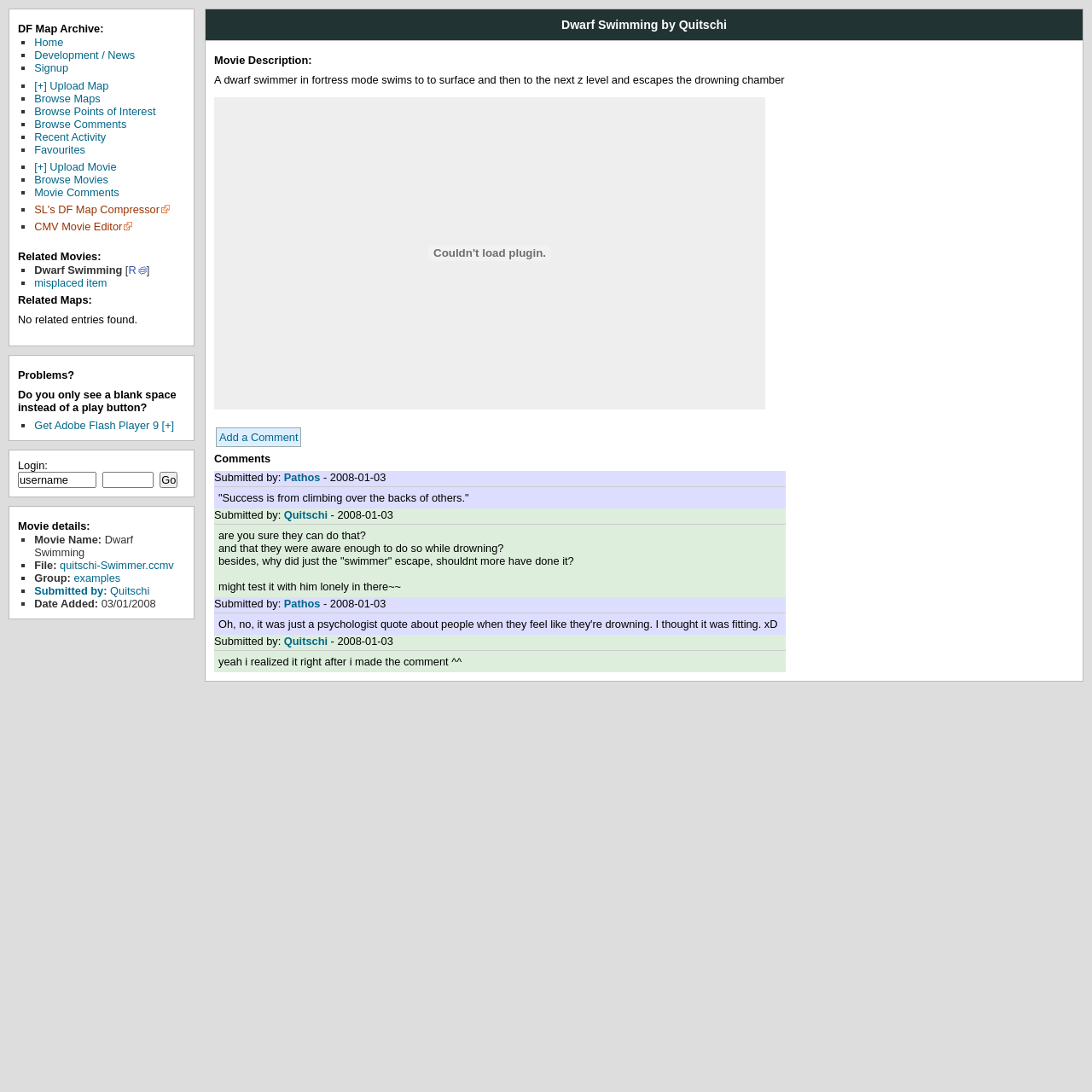Determine the bounding box coordinates of the clickable region to follow the instruction: "Add a comment".

[0.198, 0.391, 0.276, 0.409]